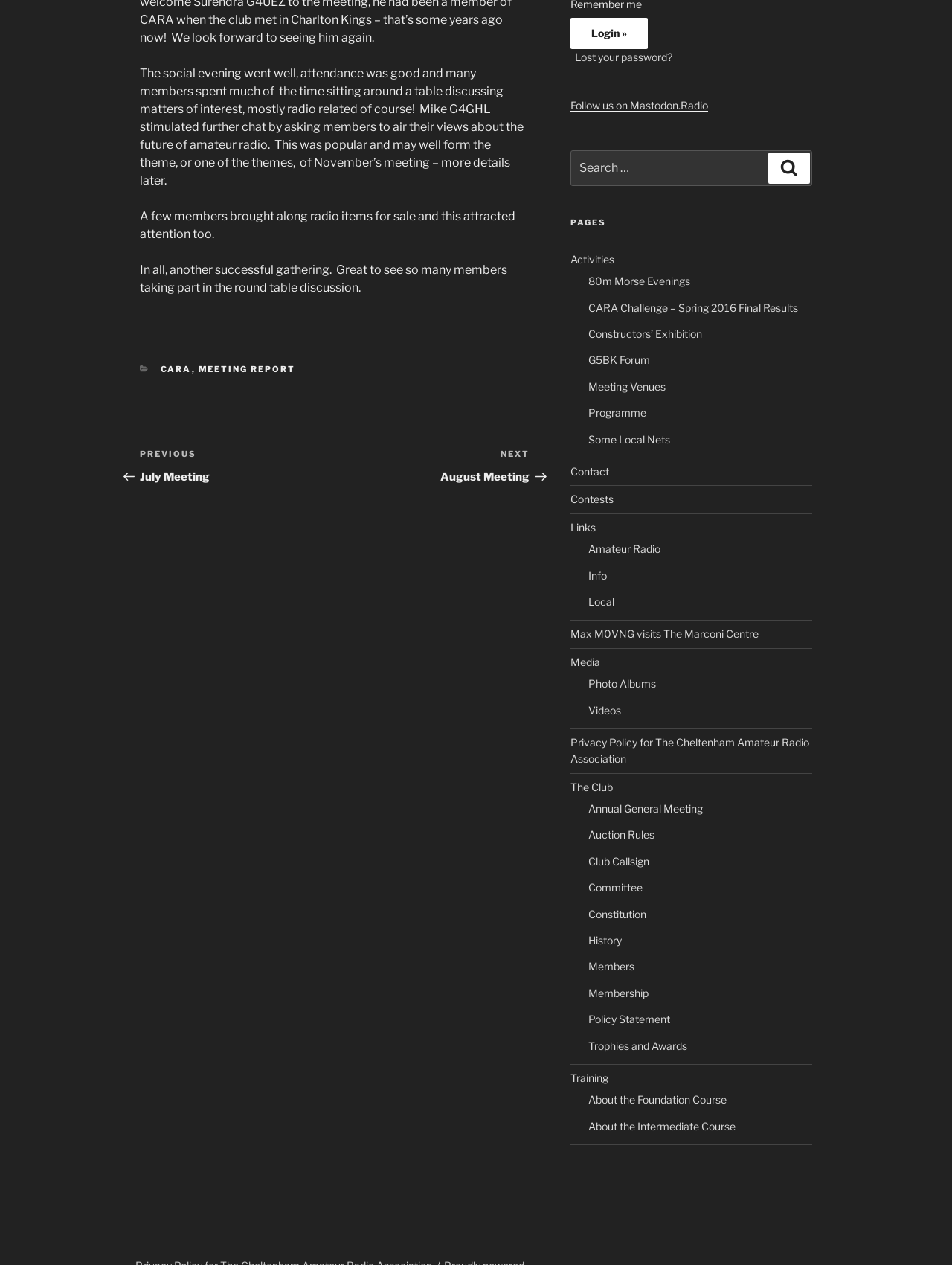Please determine the bounding box of the UI element that matches this description: Contests. The coordinates should be given as (top-left x, top-left y, bottom-right x, bottom-right y), with all values between 0 and 1.

[0.599, 0.39, 0.644, 0.4]